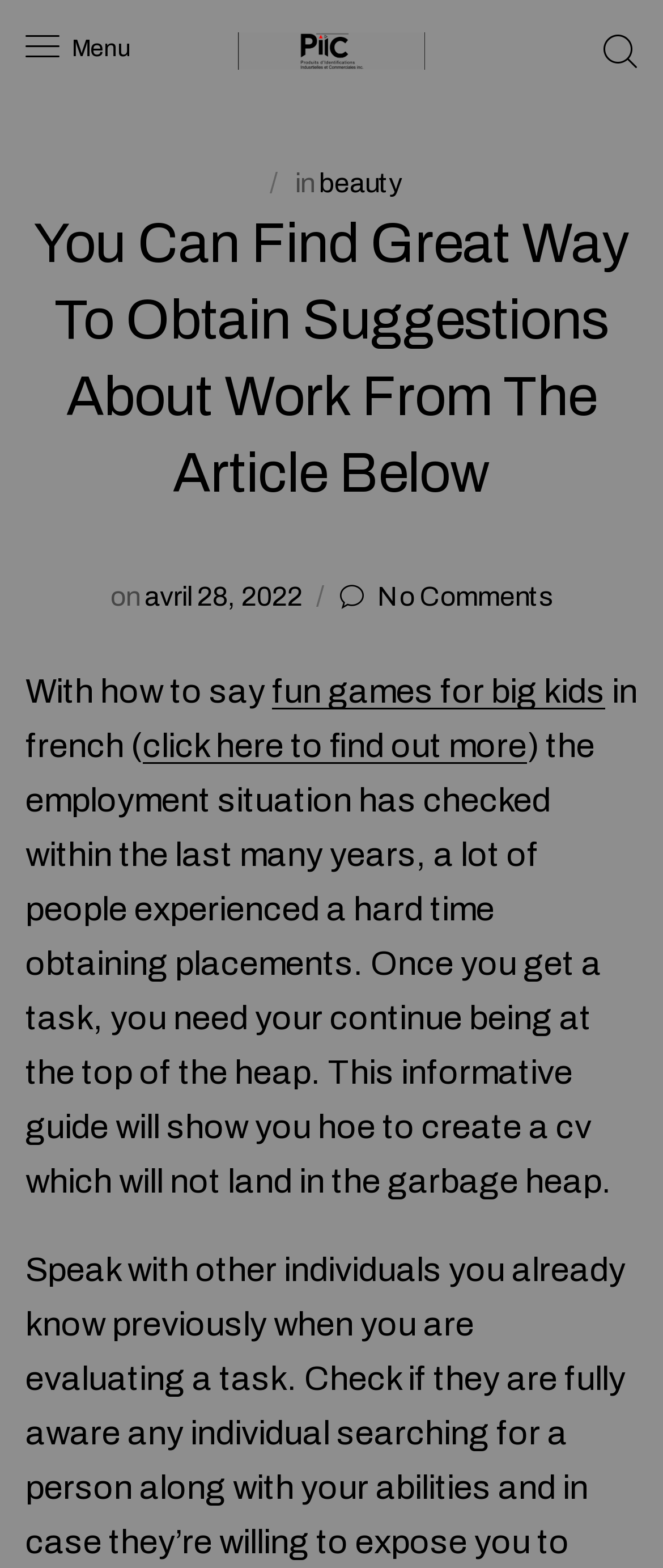What is the link related to 'fun games for big kids'?
Based on the image, provide your answer in one word or phrase.

clickable link